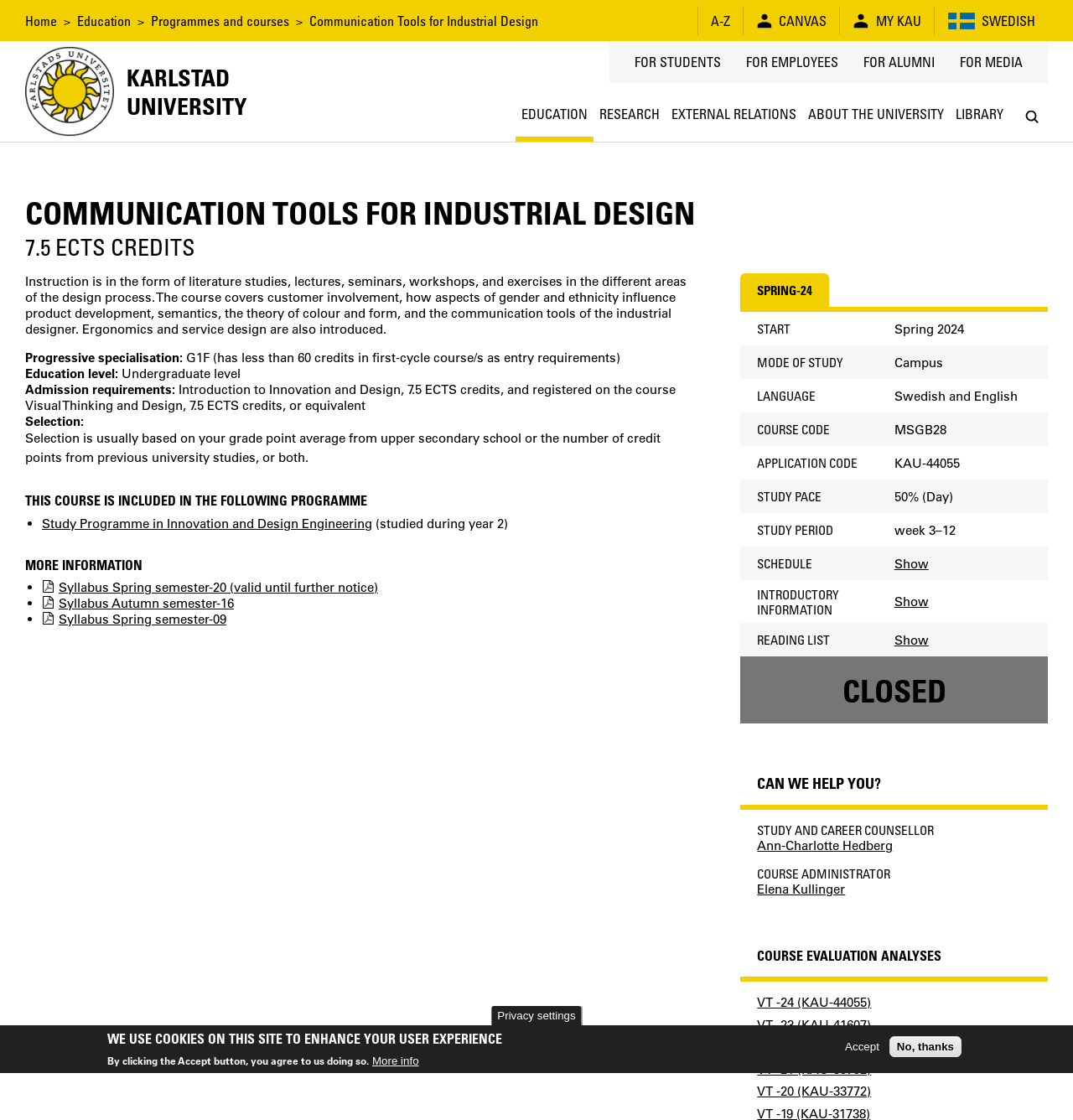Respond to the question below with a single word or phrase: How many ECTS credits is the course?

7.5